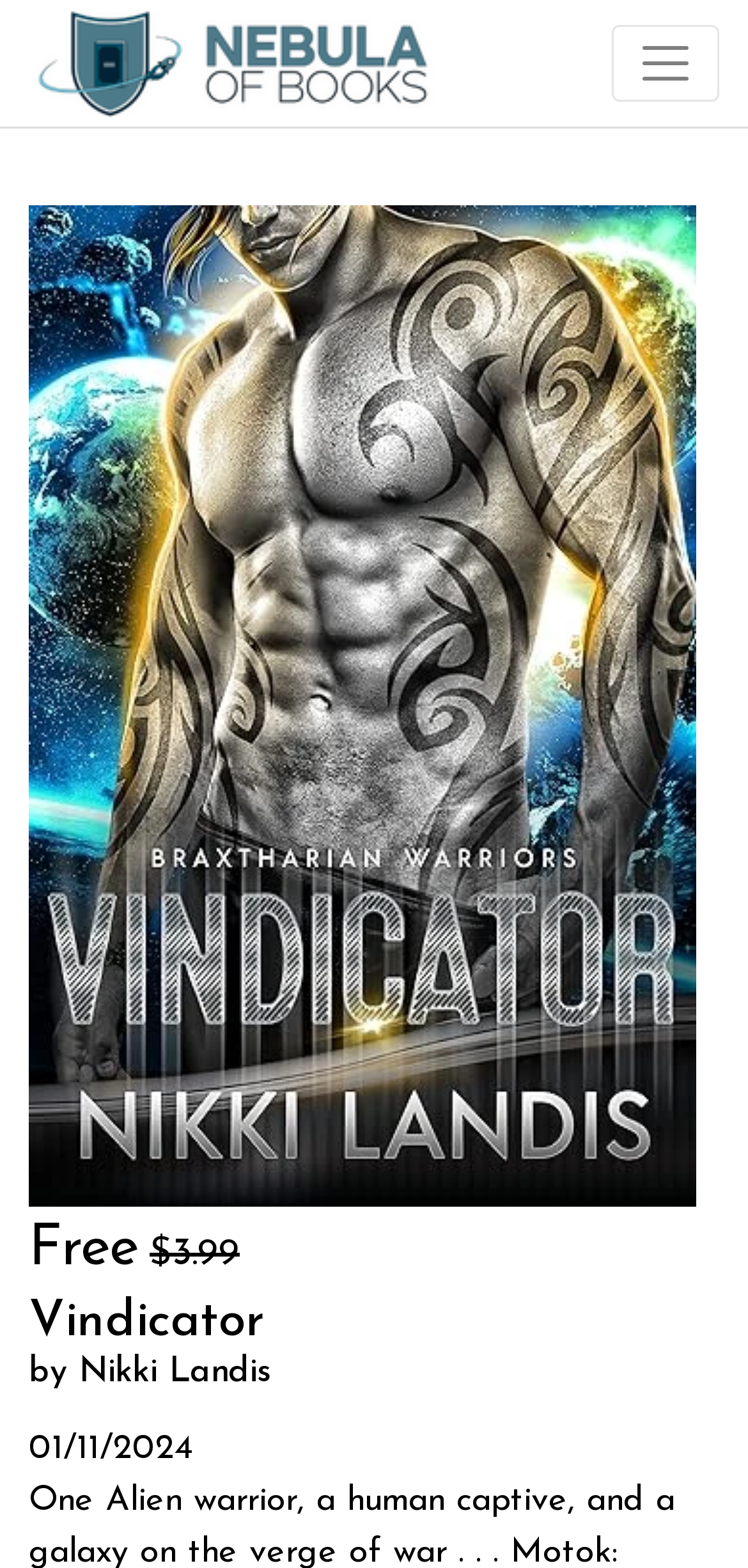Carefully examine the image and provide an in-depth answer to the question: What is the title of the book?

I found the title of the book by looking at the heading element that contains the text 'Vindicator by Nikki Landis', which is located below the image and above the release date.